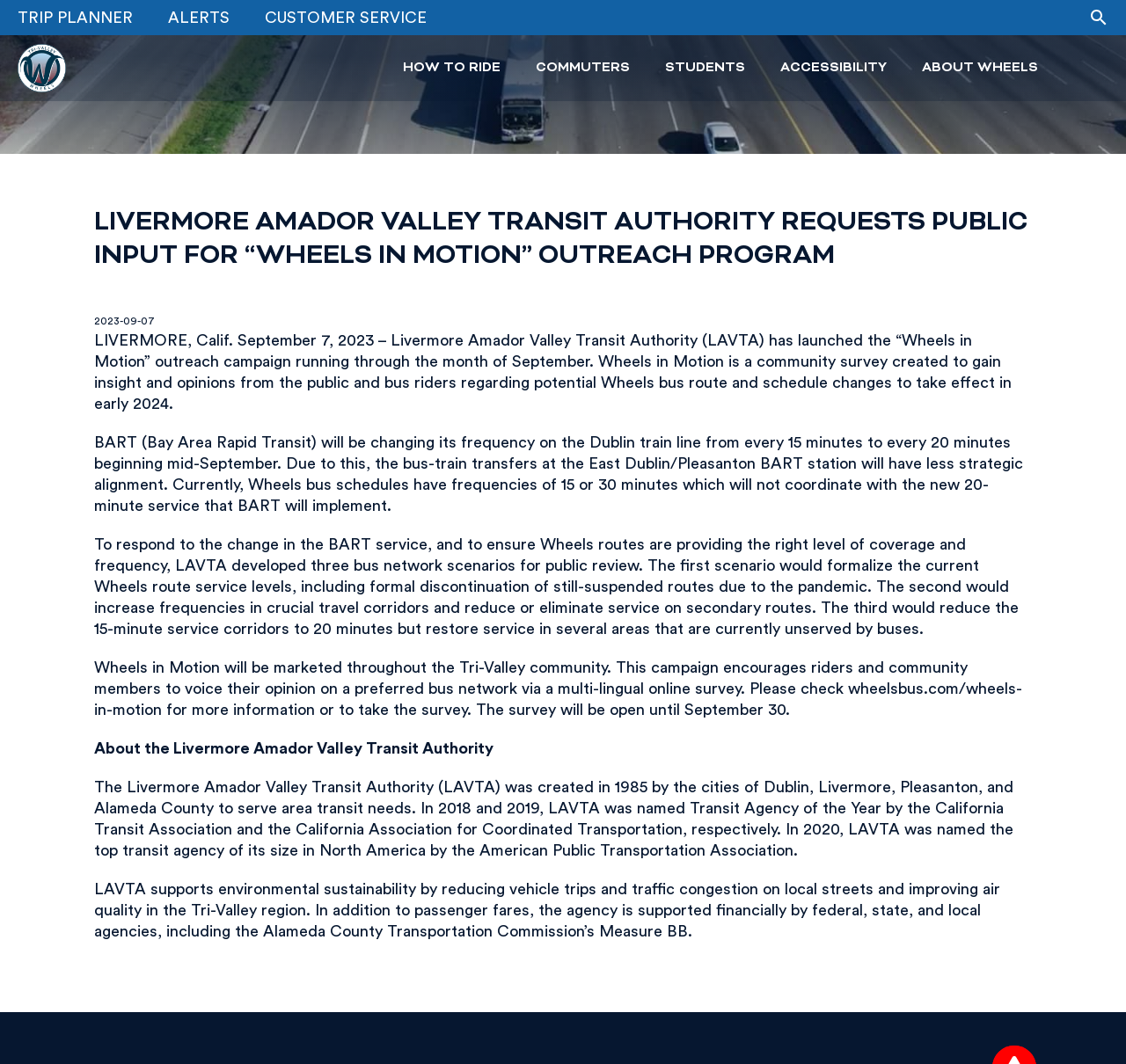Please locate the bounding box coordinates for the element that should be clicked to achieve the following instruction: "Read about 'LIVERMORE AMADOR VALLEY TRANSIT AUTHORITY REQUESTS PUBLIC INPUT FOR “WHEELS IN MOTION” OUTREACH PROGRAM'". Ensure the coordinates are given as four float numbers between 0 and 1, i.e., [left, top, right, bottom].

[0.083, 0.145, 0.917, 0.29]